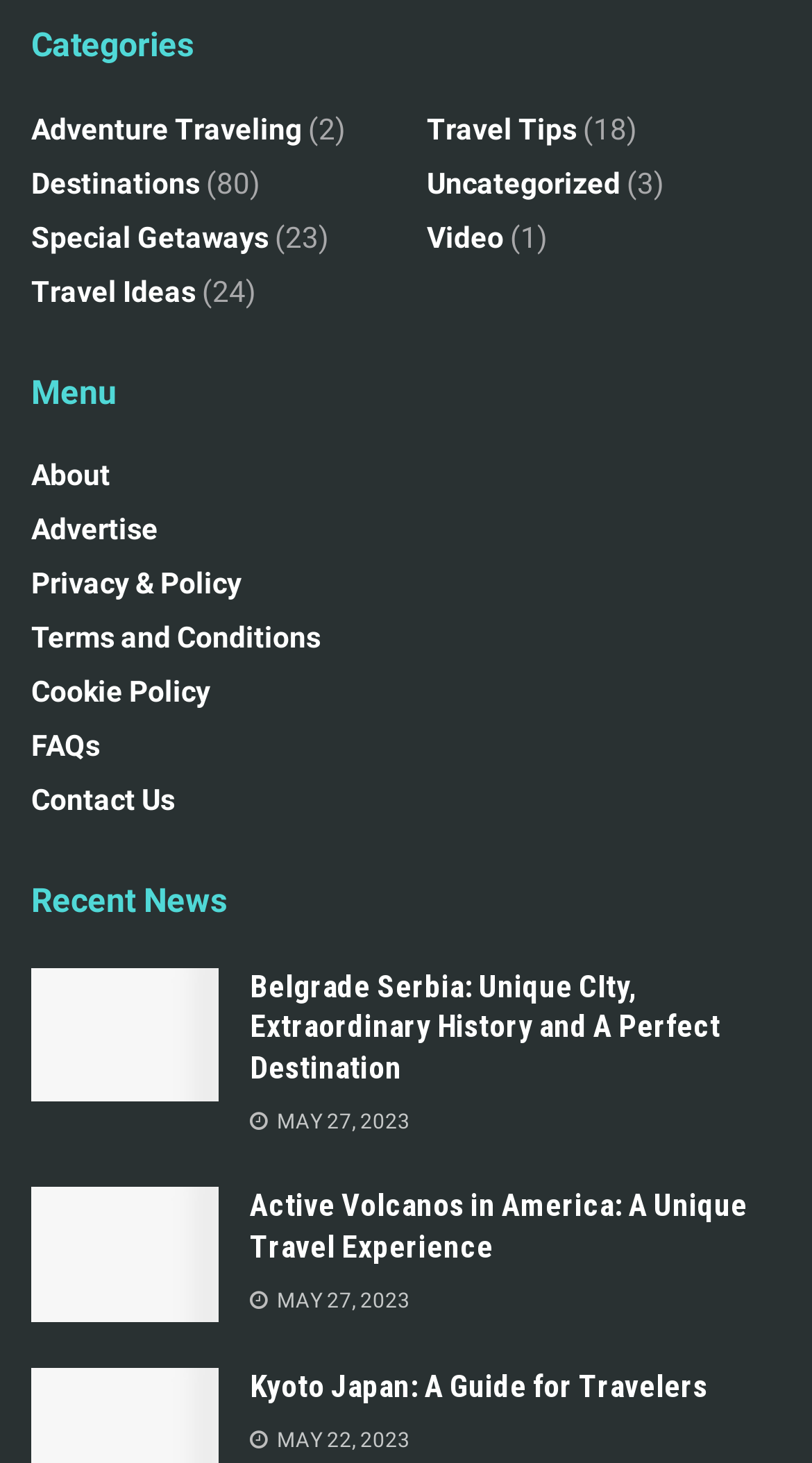Specify the bounding box coordinates for the region that must be clicked to perform the given instruction: "Explore Kyoto Japan".

[0.308, 0.935, 0.872, 0.96]